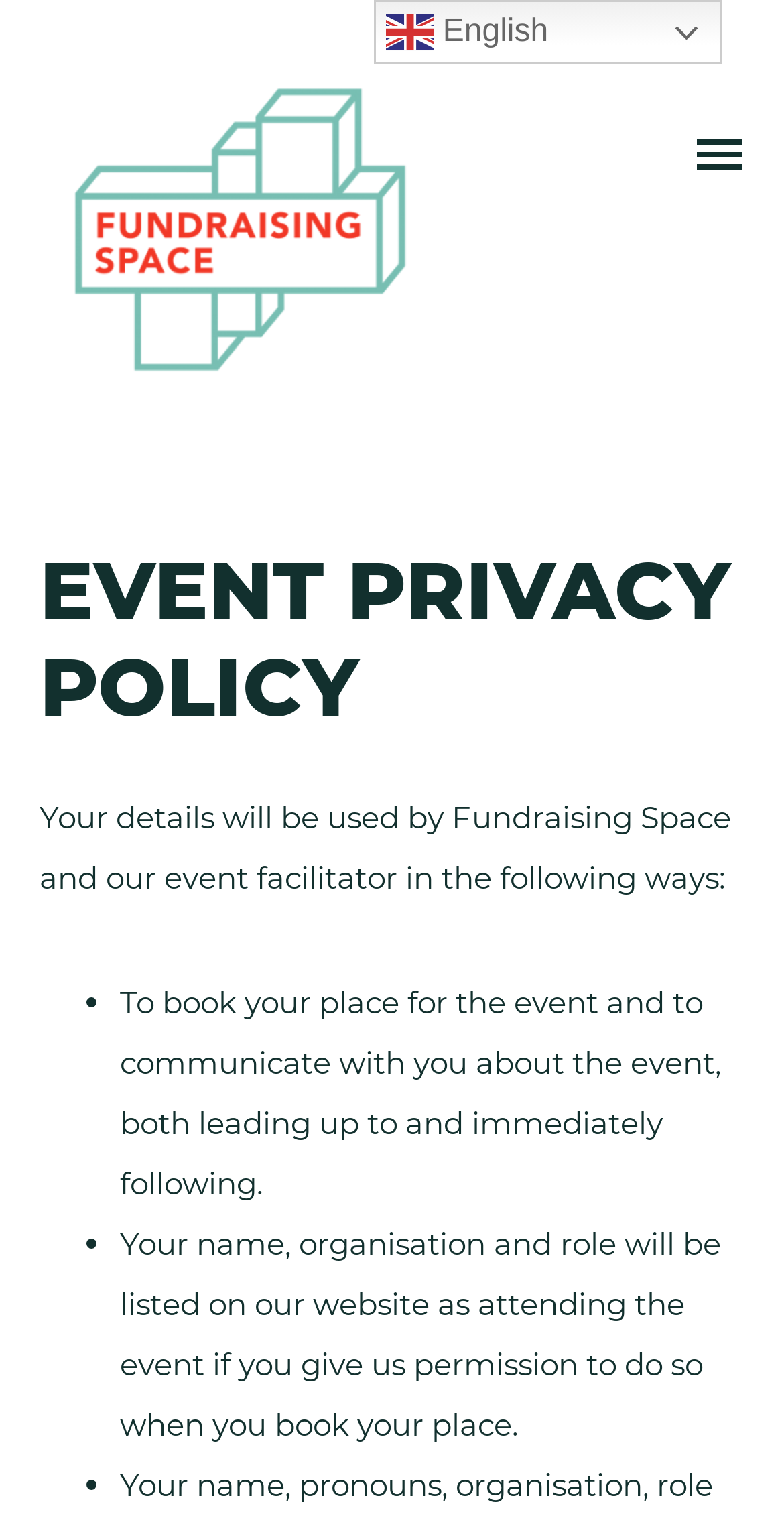Use a single word or phrase to answer the question:
How many ways will personal details be used?

Three